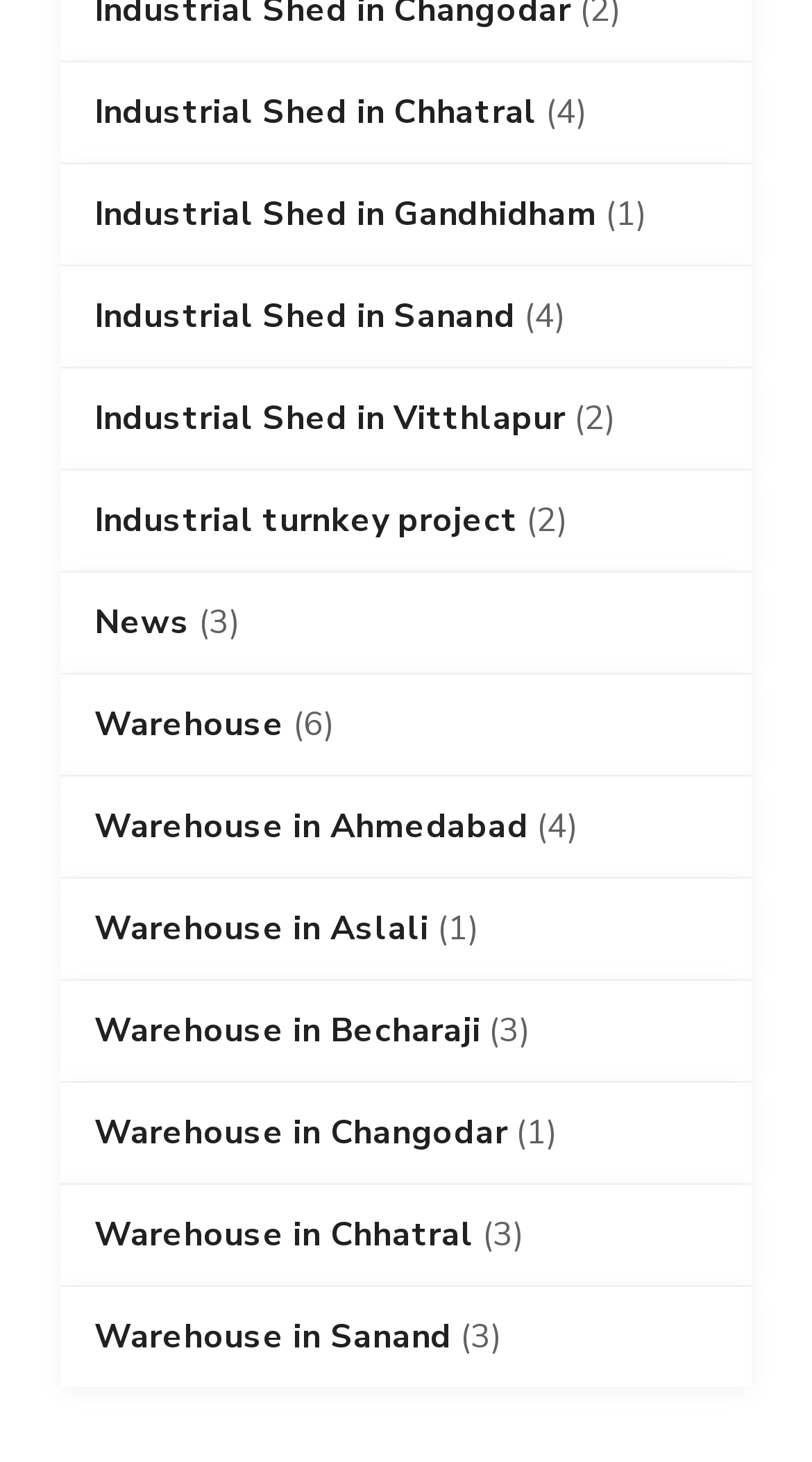How many industrial turnkey projects are listed?
Analyze the image and deliver a detailed answer to the question.

There is only one link 'Industrial turnkey project' on the webpage, which implies that there is only one industrial turnkey project listed.